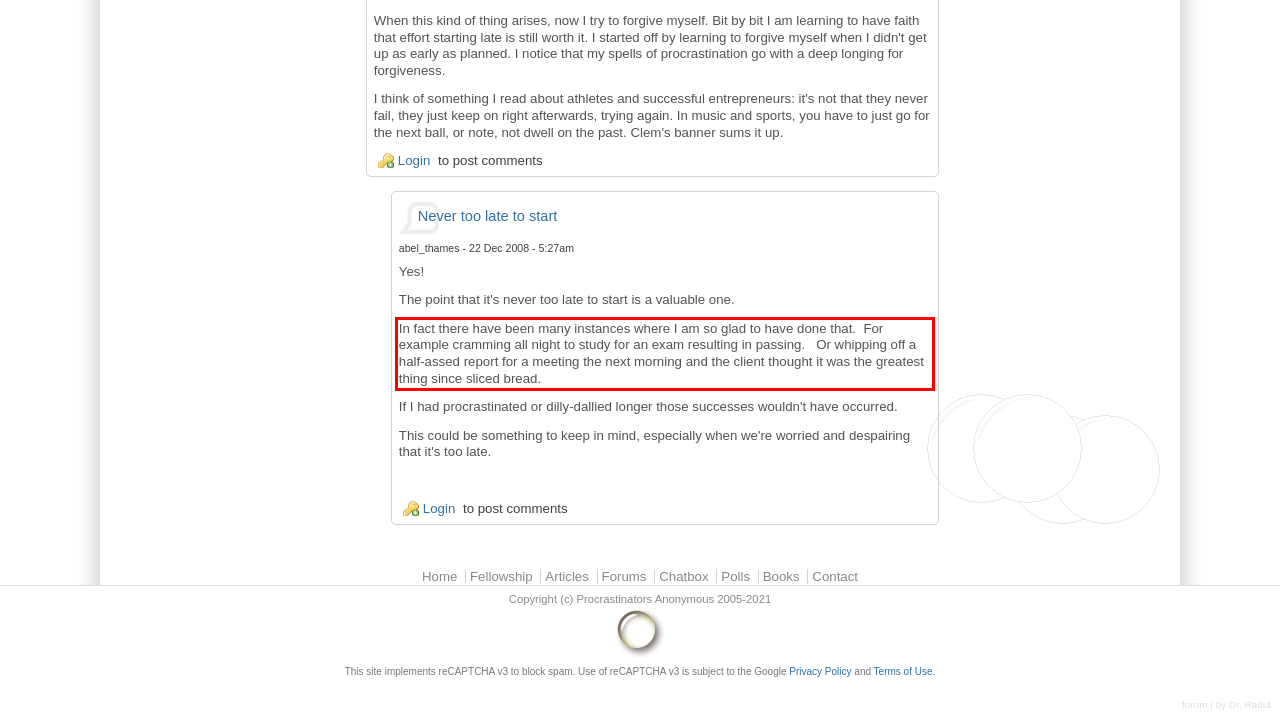Extract and provide the text found inside the red rectangle in the screenshot of the webpage.

In fact there have been many instances where I am so glad to have done that. For example cramming all night to study for an exam resulting in passing. Or whipping off a half-assed report for a meeting the next morning and the client thought it was the greatest thing since sliced bread.